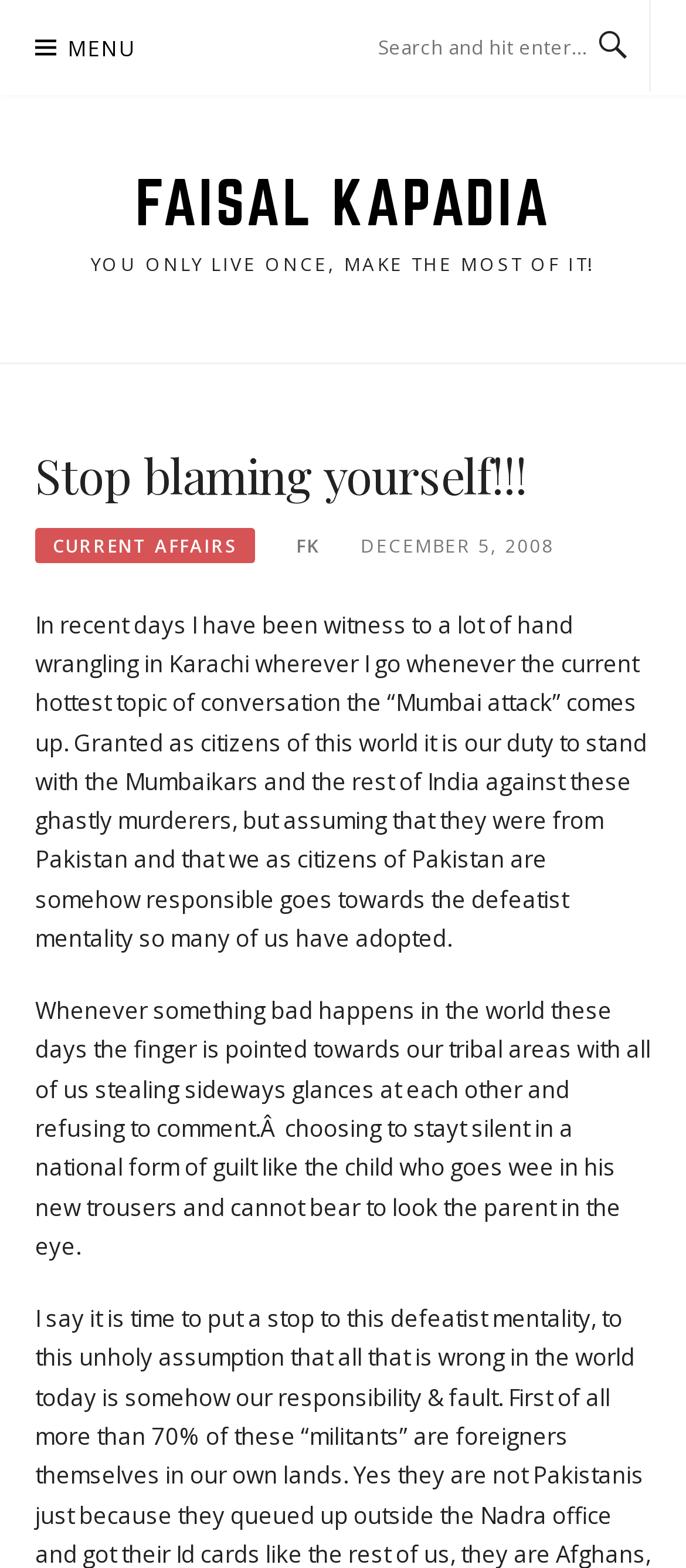Based on the element description March 29, 2012, identify the bounding box coordinates for the UI element. The coordinates should be in the format (top-left x, top-left y, bottom-right x, bottom-right y) and within the 0 to 1 range.

None